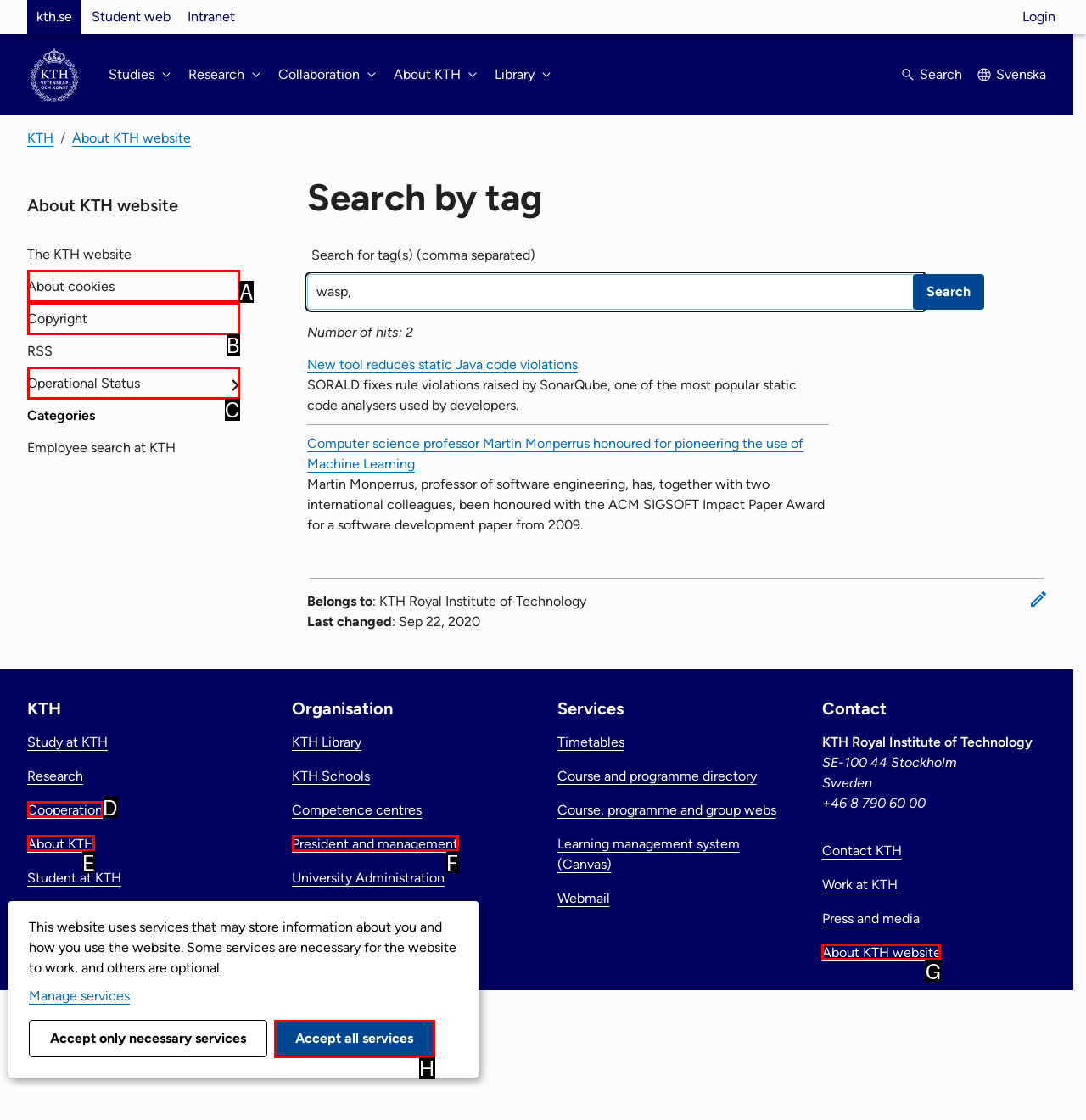Given the element description: Book Online
Pick the letter of the correct option from the list.

None